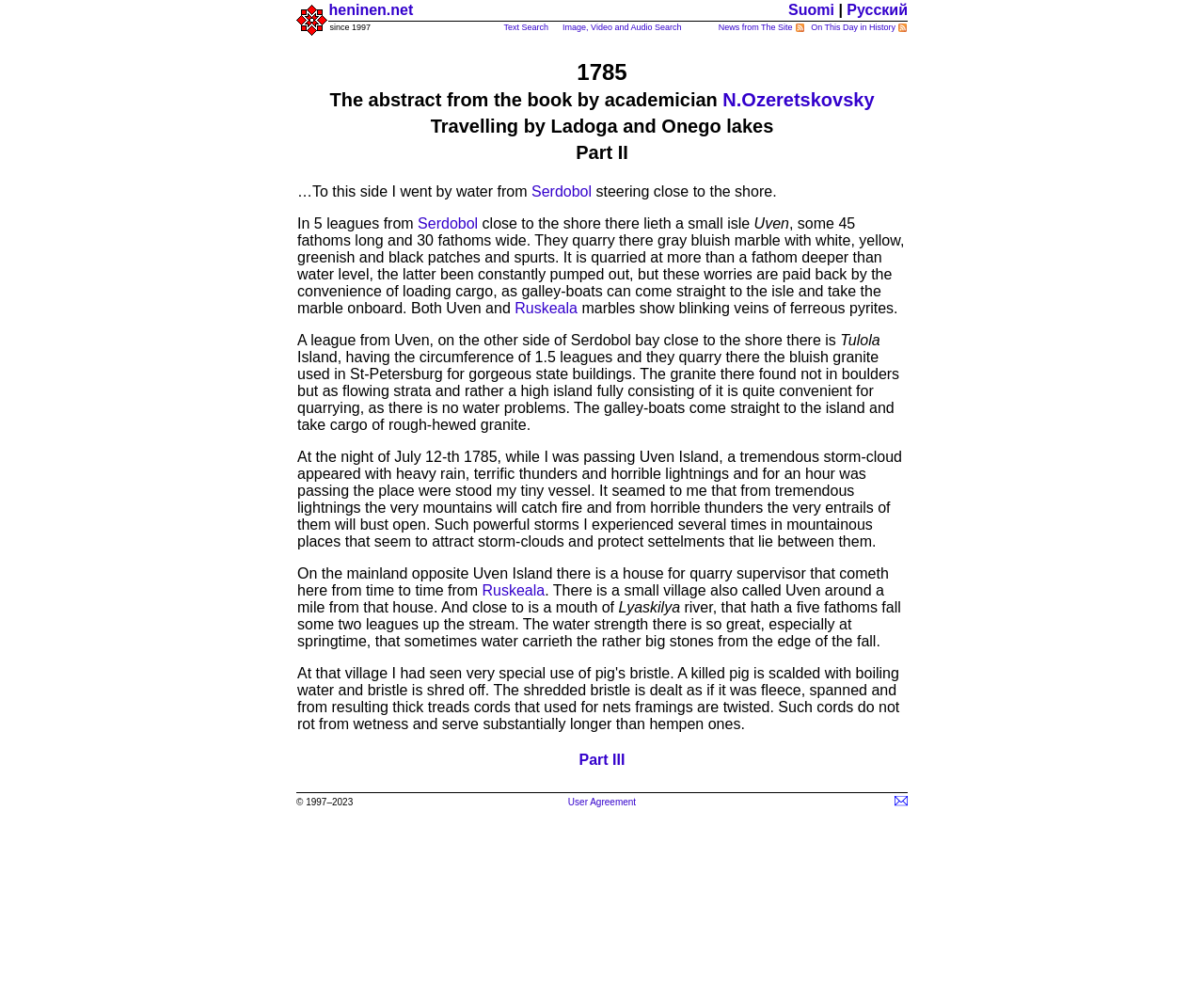Given the element description, predict the bounding box coordinates in the format (top-left x, top-left y, bottom-right x, bottom-right y), using floating point numbers between 0 and 1: alt="GrowthZone - Membership Management Software"

None